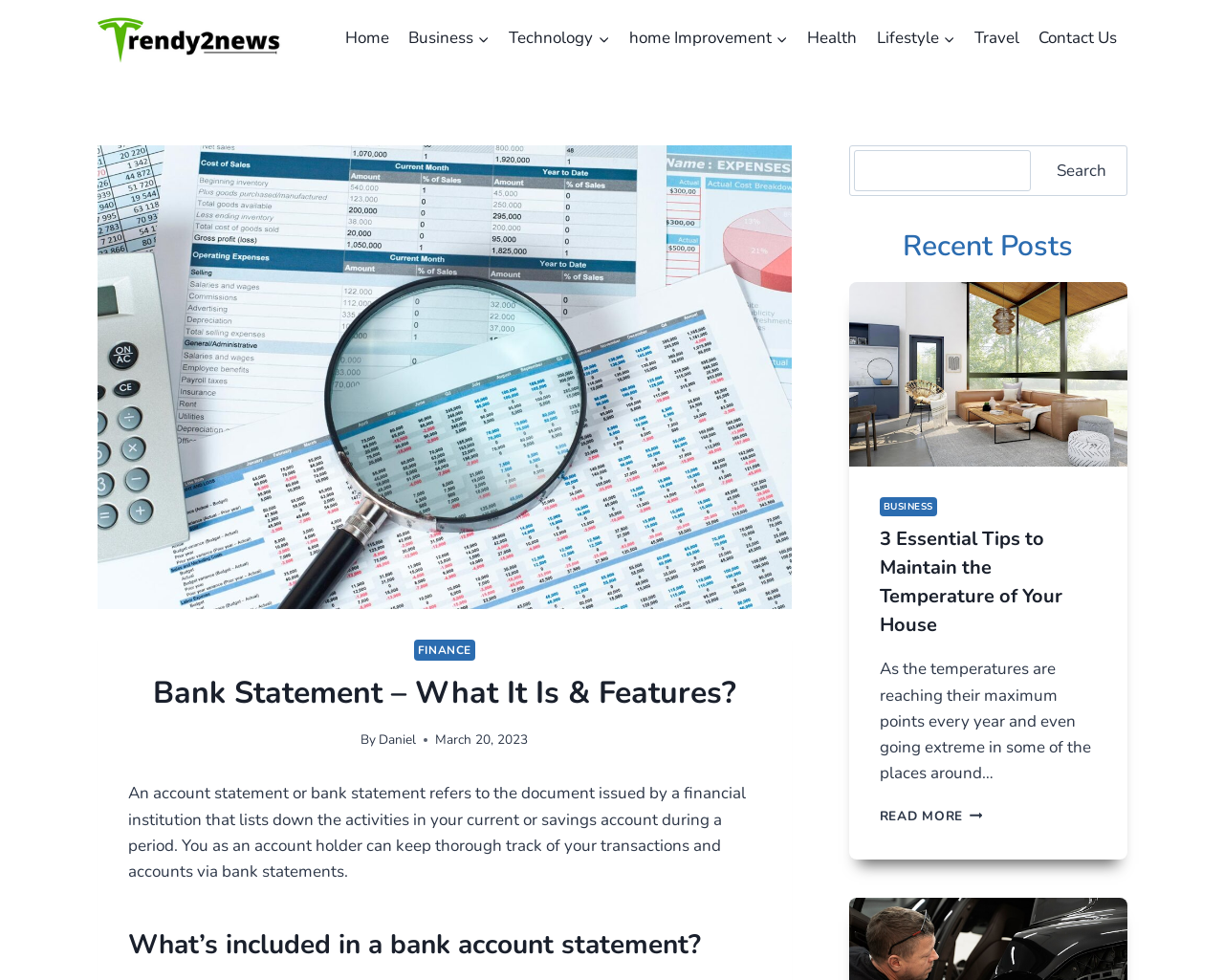Locate the bounding box coordinates of the area to click to fulfill this instruction: "Click on the 'Contact Us' link". The bounding box should be presented as four float numbers between 0 and 1, in the order [left, top, right, bottom].

[0.841, 0.016, 0.921, 0.062]